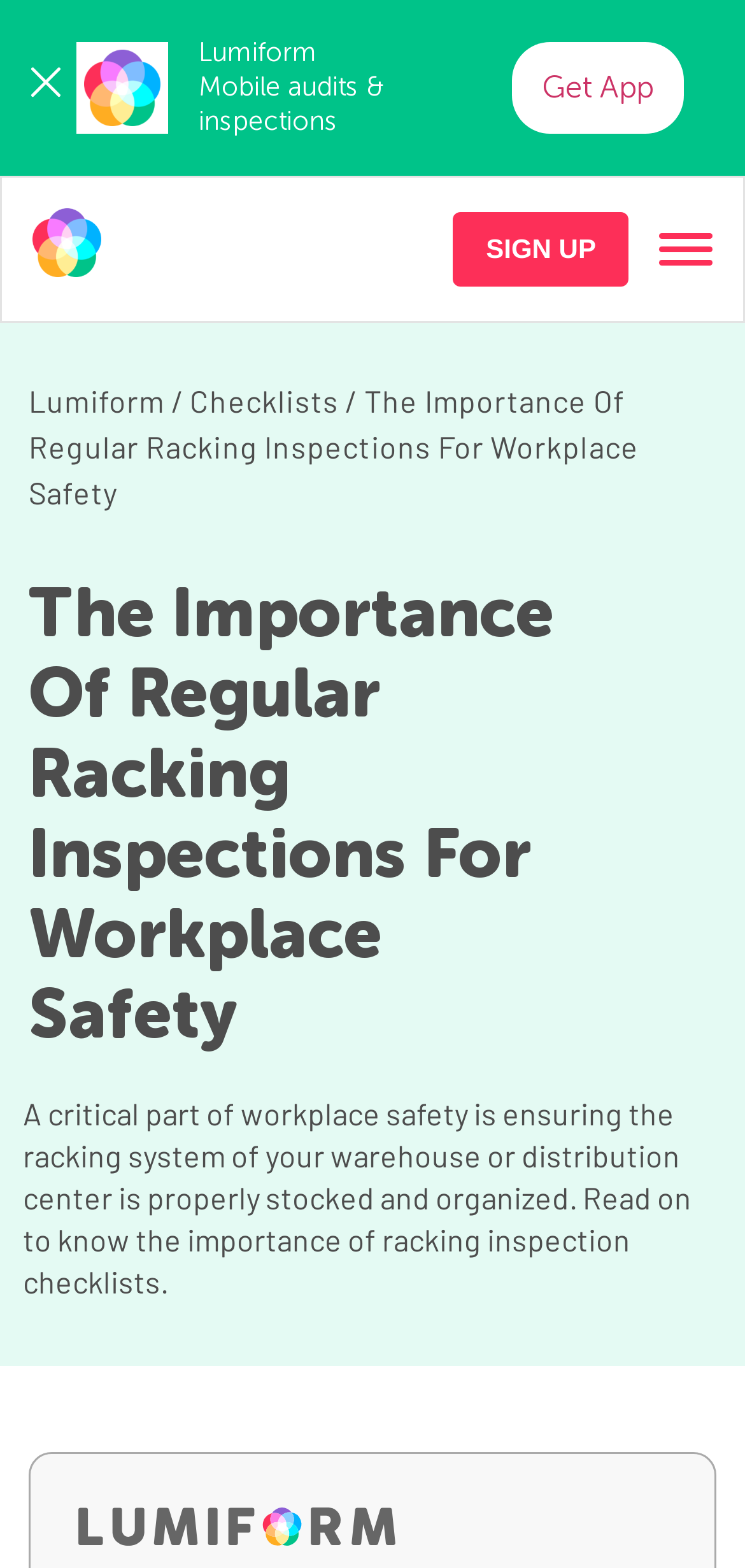Your task is to extract the text of the main heading from the webpage.

The Importance Of Regular Racking Inspections For Workplace Safety